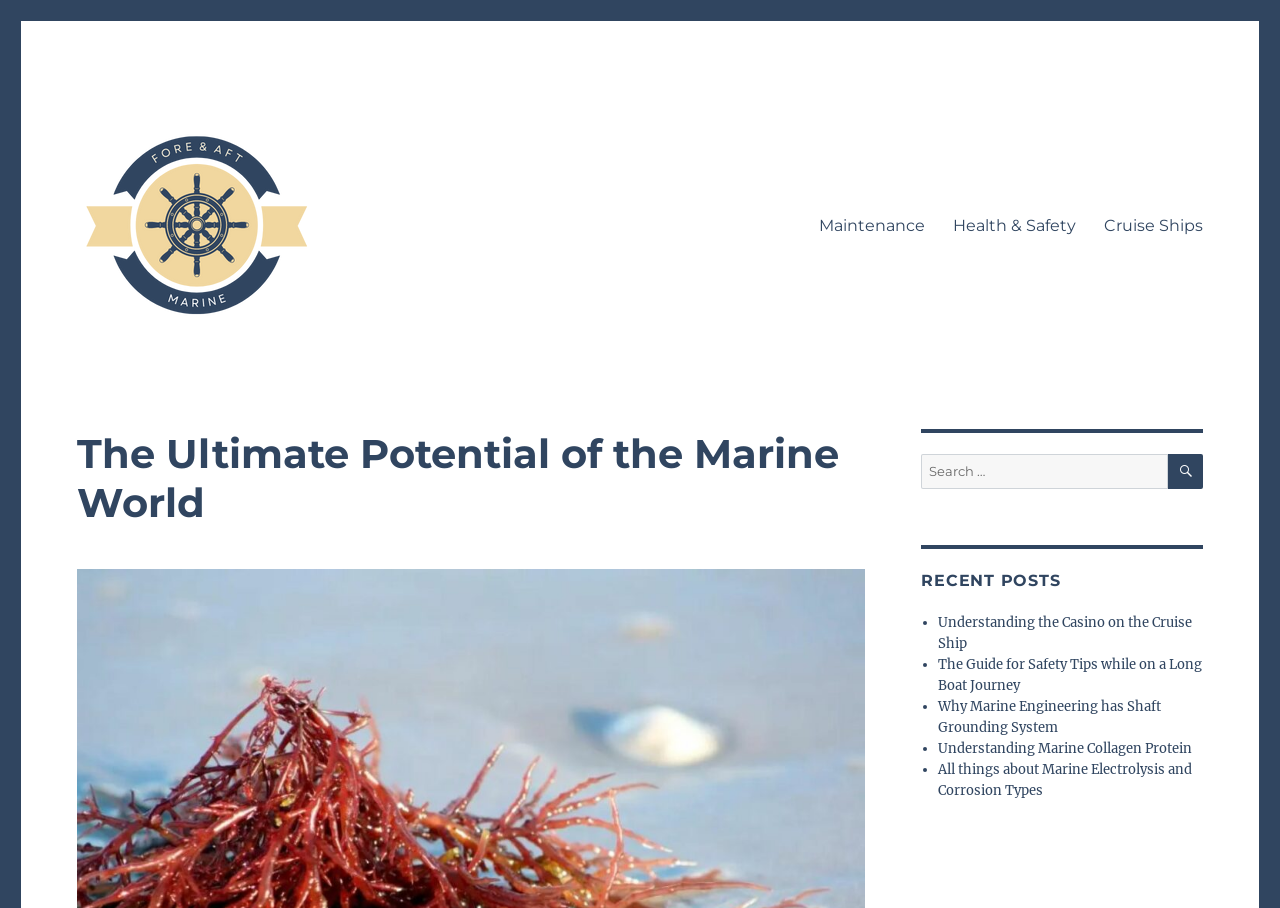Specify the bounding box coordinates of the area to click in order to execute this command: 'Search for a topic'. The coordinates should consist of four float numbers ranging from 0 to 1, and should be formatted as [left, top, right, bottom].

[0.72, 0.5, 0.94, 0.539]